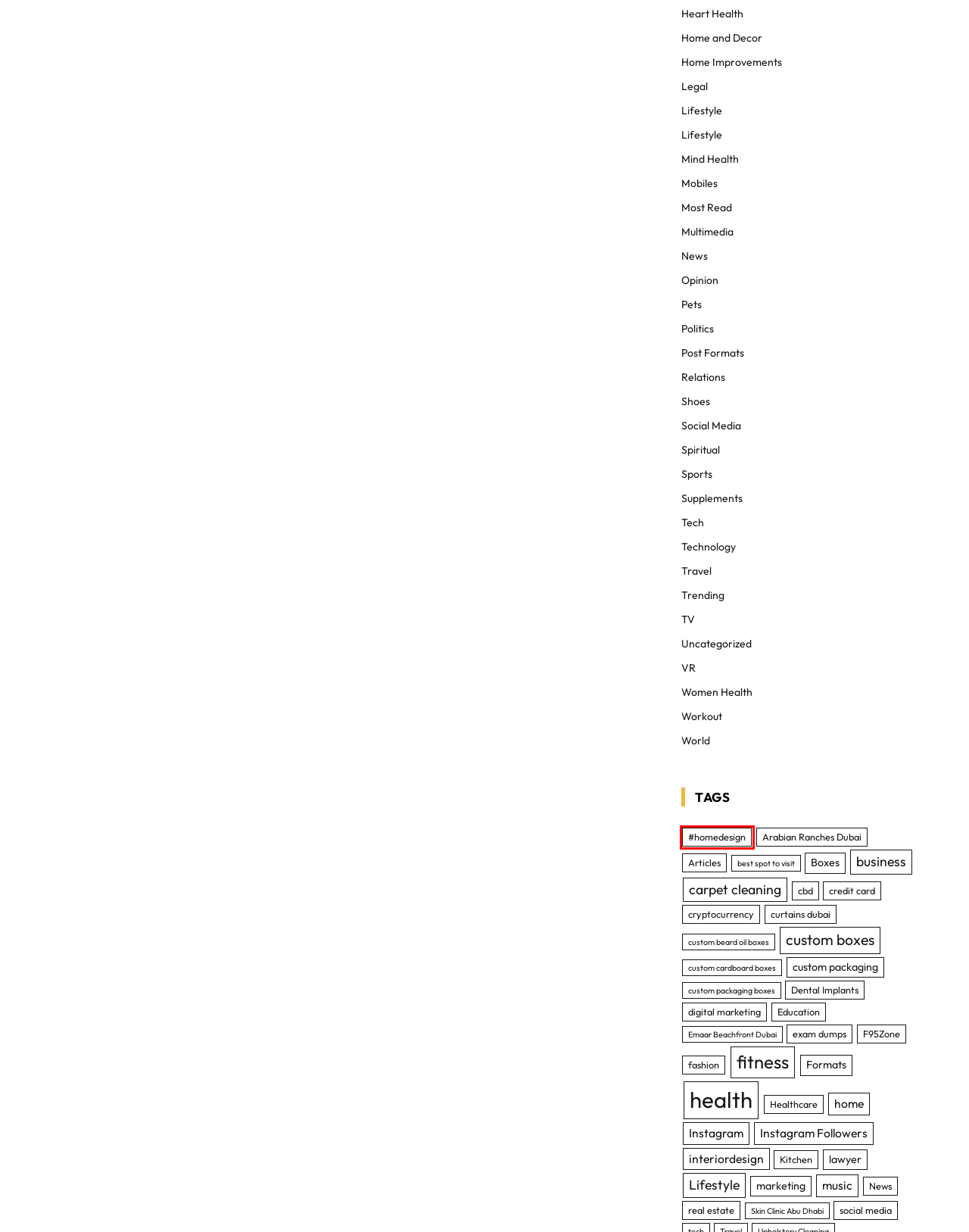You have a screenshot showing a webpage with a red bounding box highlighting an element. Choose the webpage description that best fits the new webpage after clicking the highlighted element. The descriptions are:
A. Relations Archives - Googdesk
B. Heart Health Archives - Googdesk
C. Opinion Archives - Googdesk
D. Kitchen Archives - Googdesk
E. custom packaging Archives - Googdesk
F. music Archives - Googdesk
G. #homedesign Archives - Googdesk
H. business Archives - Googdesk

G